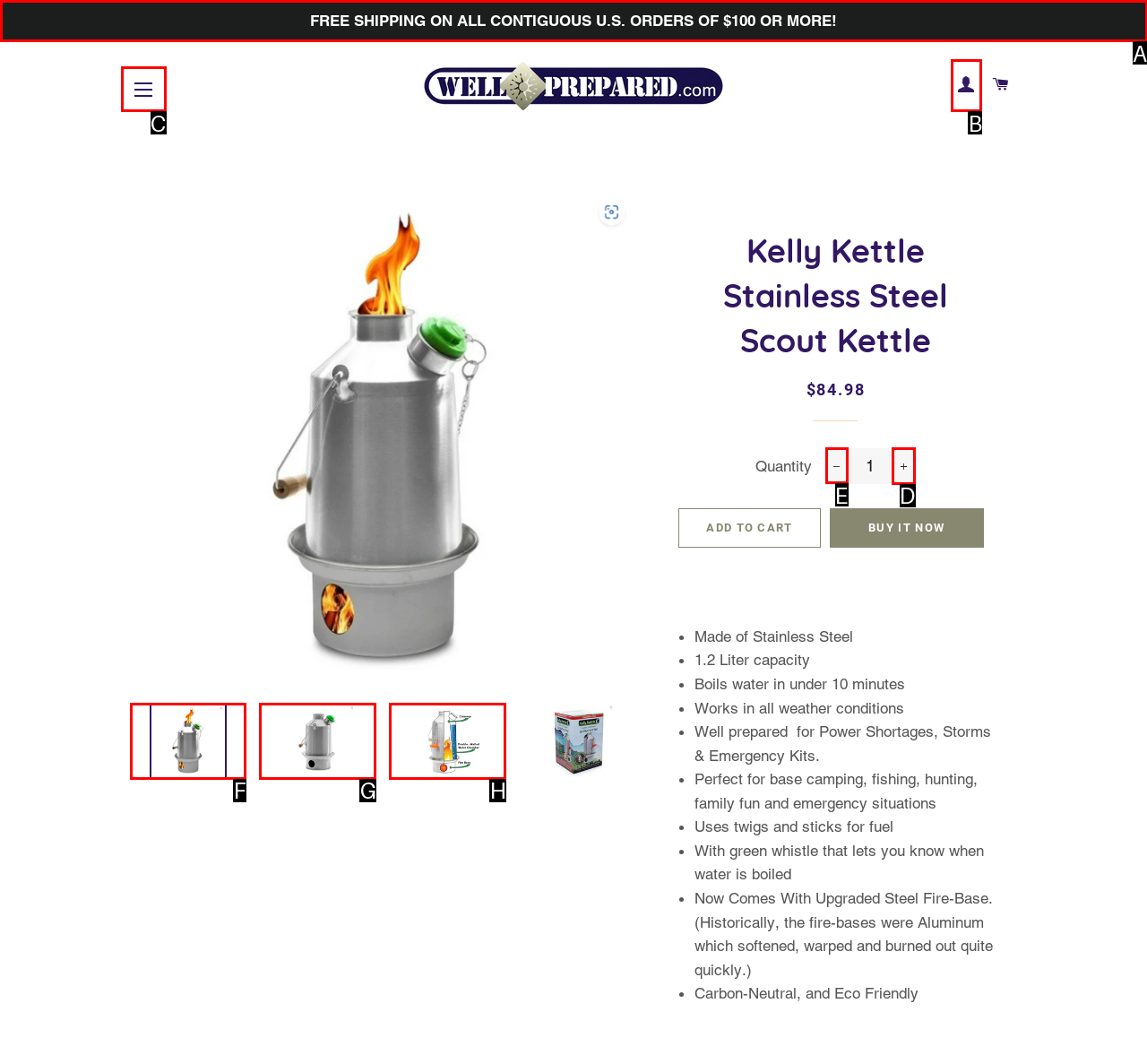Identify the letter of the option that should be selected to accomplish the following task: Increase the item quantity by one. Provide the letter directly.

D